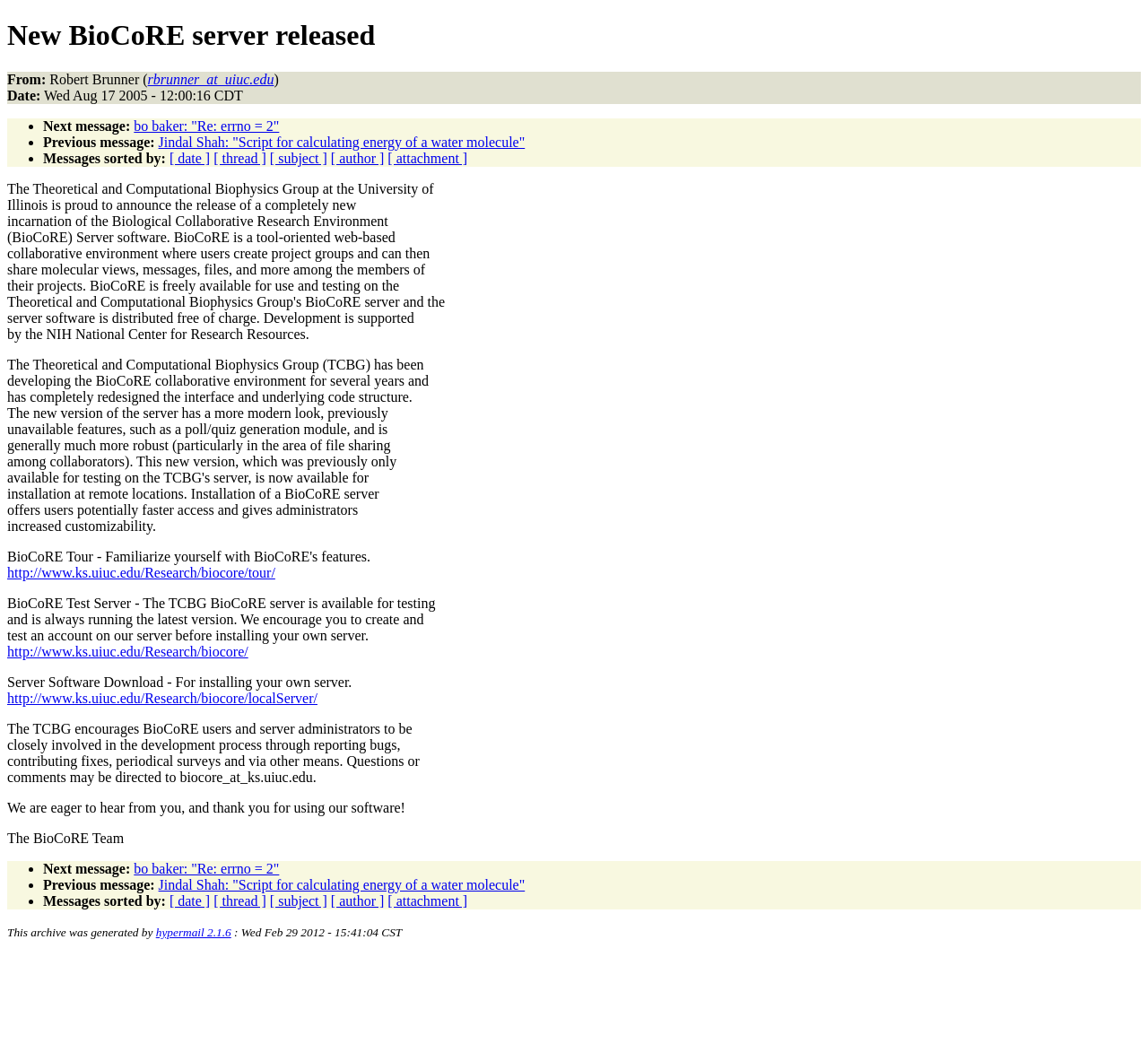Please identify the bounding box coordinates of the element on the webpage that should be clicked to follow this instruction: "Check previous message". The bounding box coordinates should be given as four float numbers between 0 and 1, formatted as [left, top, right, bottom].

[0.038, 0.129, 0.135, 0.143]